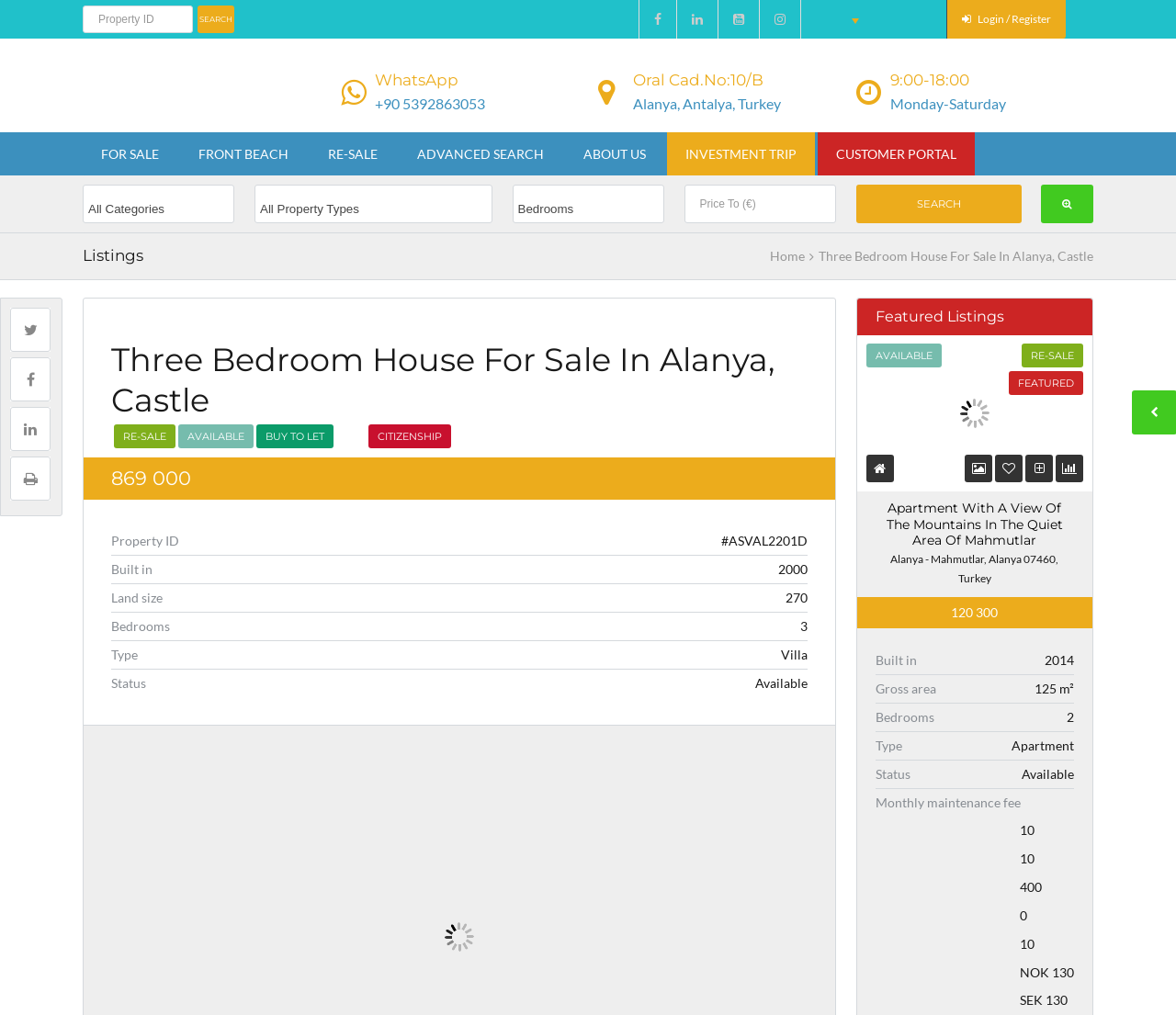Please identify the bounding box coordinates of the element I should click to complete this instruction: 'Search for a property'. The coordinates should be given as four float numbers between 0 and 1, like this: [left, top, right, bottom].

[0.168, 0.005, 0.199, 0.033]